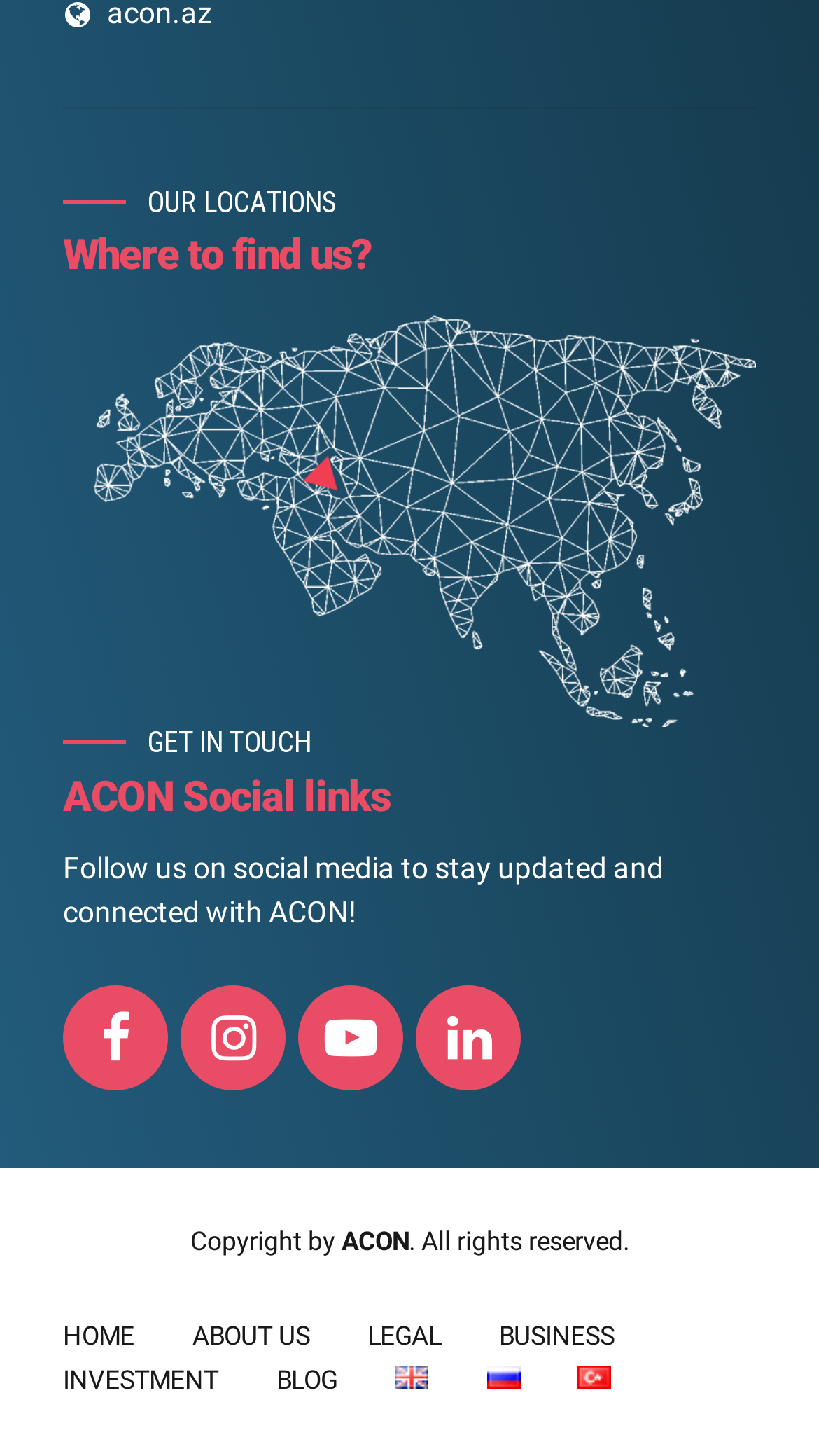Provide your answer in one word or a succinct phrase for the question: 
What is the language of the webpage?

Multiple